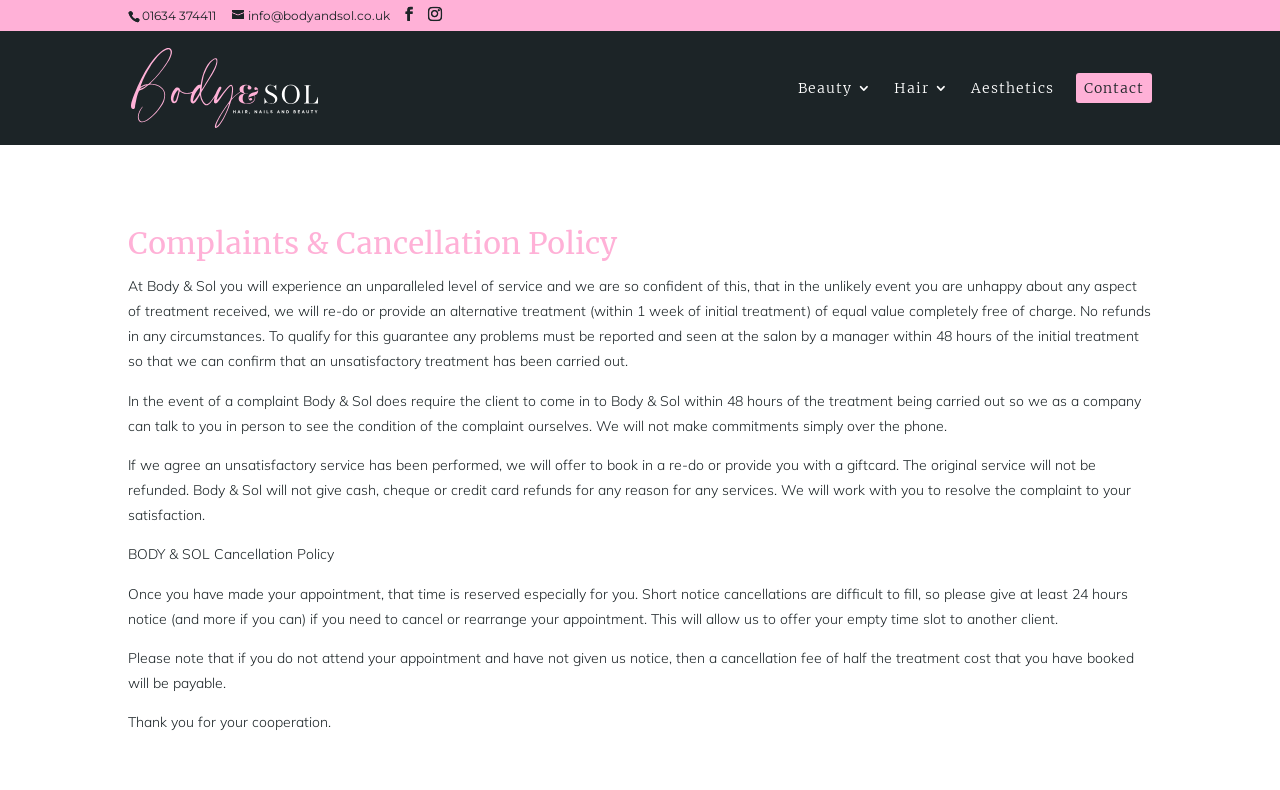Determine the bounding box coordinates for the HTML element described here: "Aesthetics".

[0.759, 0.103, 0.823, 0.184]